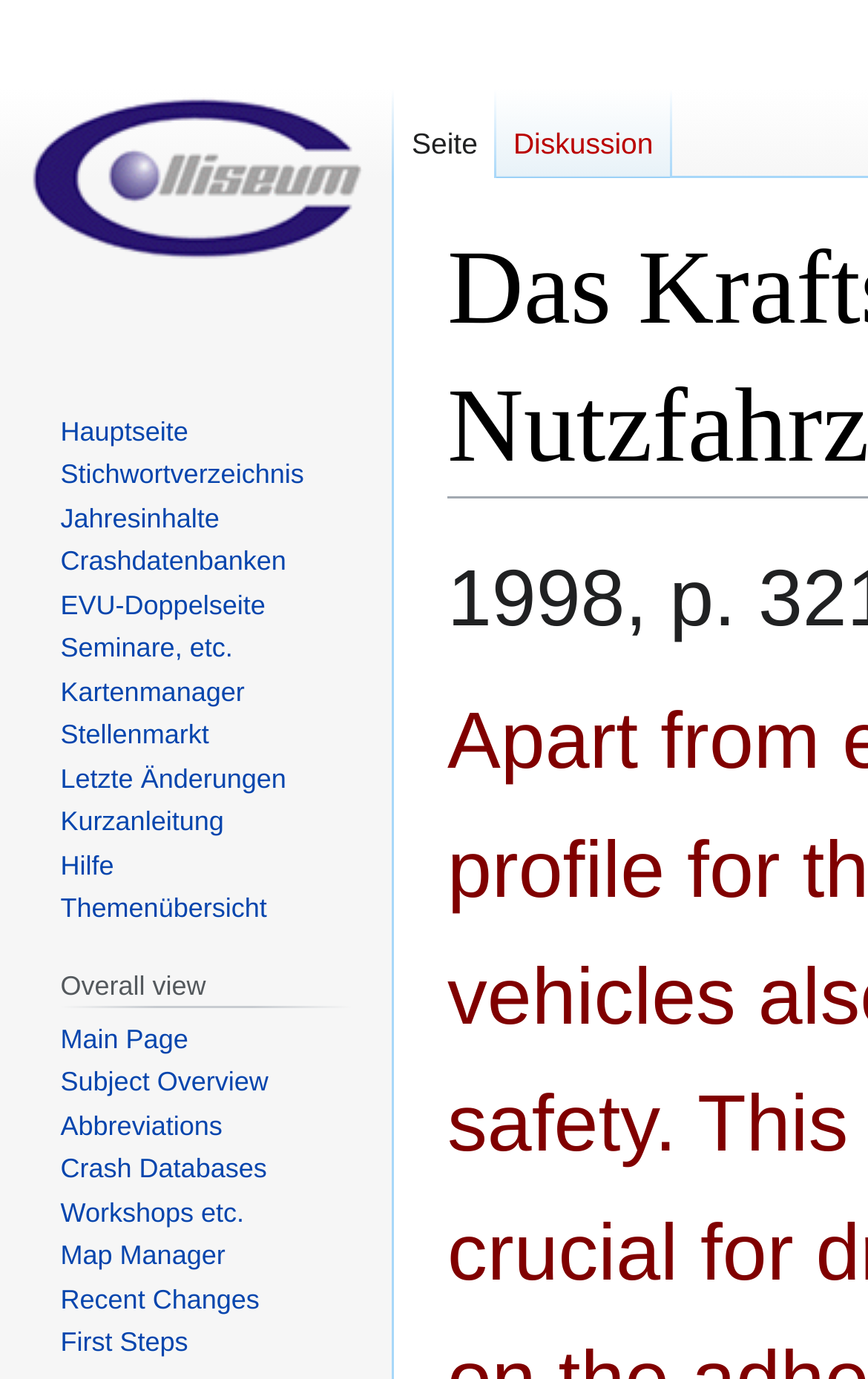Determine the bounding box coordinates of the element that should be clicked to execute the following command: "access crash databases".

[0.07, 0.836, 0.307, 0.859]